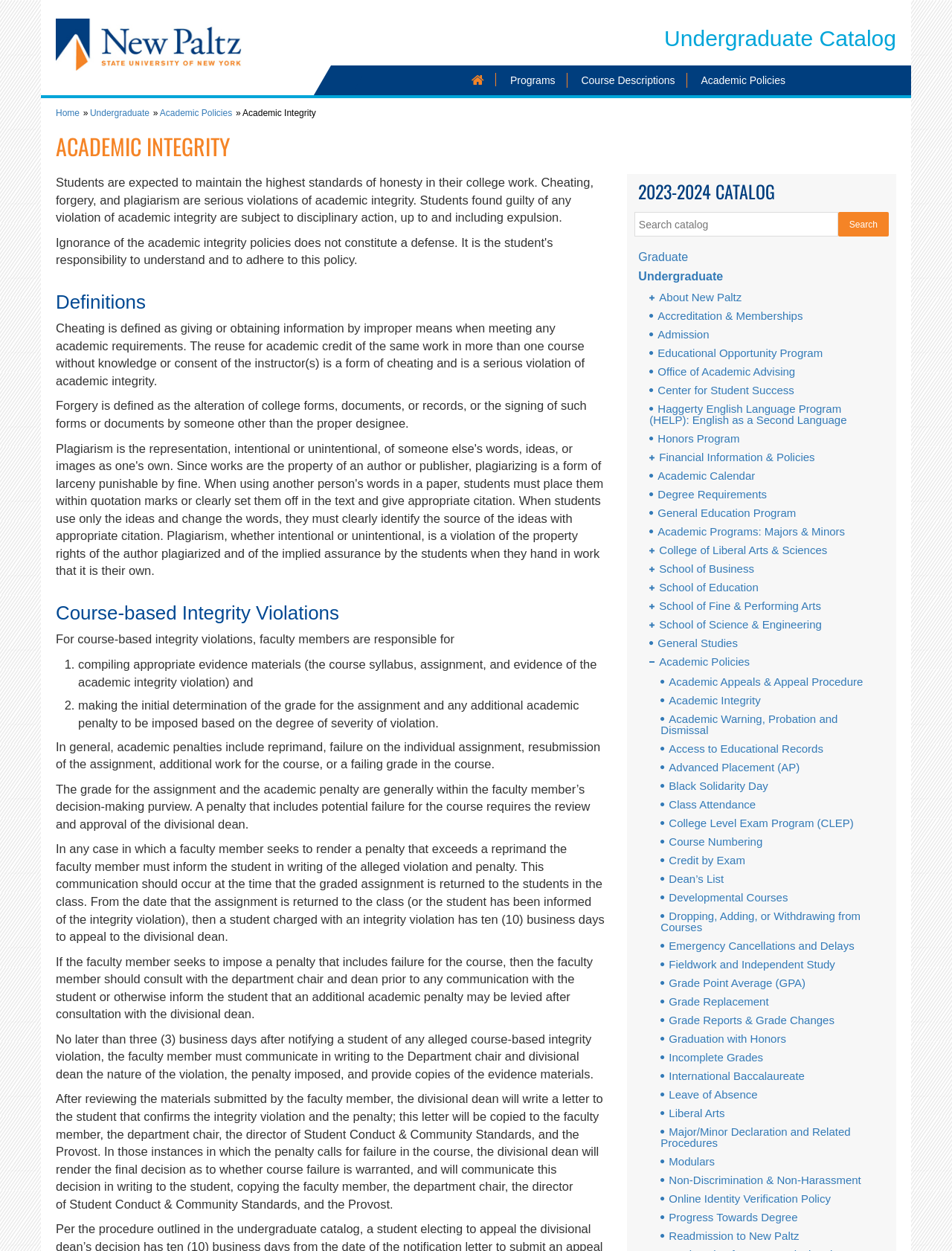What is the consequence of violating academic integrity?
Answer the question with a single word or phrase, referring to the image.

Disciplinary action